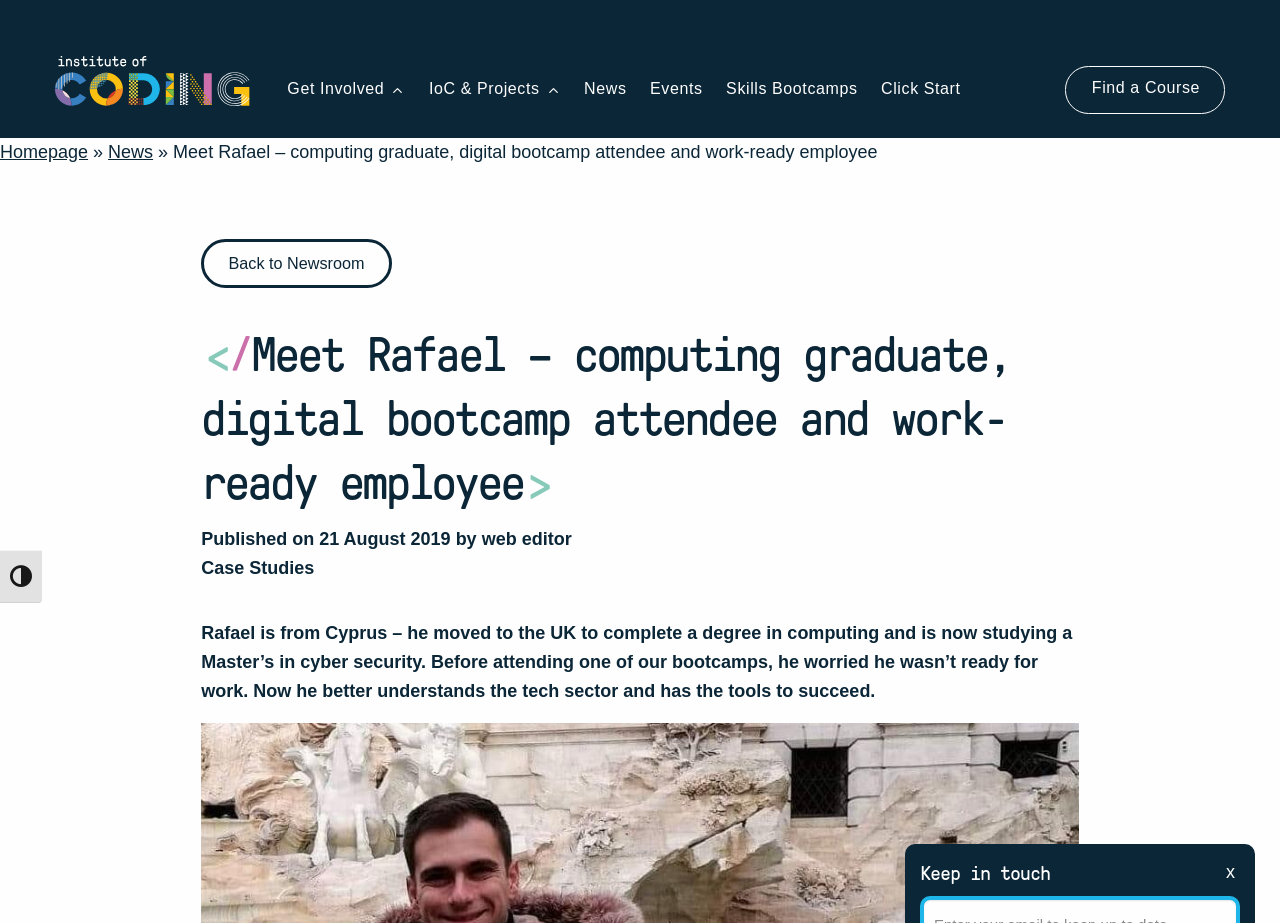Construct a comprehensive caption that outlines the webpage's structure and content.

The webpage is about Rafael, a computing graduate, digital bootcamp attendee, and work-ready employee. At the top, there is a button to toggle high contrast mode. Below it, there is a navigation menu with links to various sections, including "For Learners", "For Employers", "For Educators", and "For Outreach". 

To the left of the navigation menu, there is a link to the homepage and a "News" section. Above the main content, there is a heading that reads "Meet Rafael – computing graduate, digital bootcamp attendee and work-ready employee". 

The main content is divided into two sections. The top section has a heading that reads "Meet Rafael – computing graduate, digital bootcamp attendee and work-ready employee" and a paragraph that describes Rafael's background, including his move to the UK to study computing and his current pursuit of a Master's degree in cyber security. 

Below the paragraph, there is a link to "Back to Newsroom" and a section with the publication date and a label "Case Studies". The bottom section has a heading that reads "Keep in touch". There are several links to other pages, including "IoC & Projects", "News", "Events", "Skills Bootcamps", and "Find a Course", scattered throughout the page. There is also an image, but its content is not described.